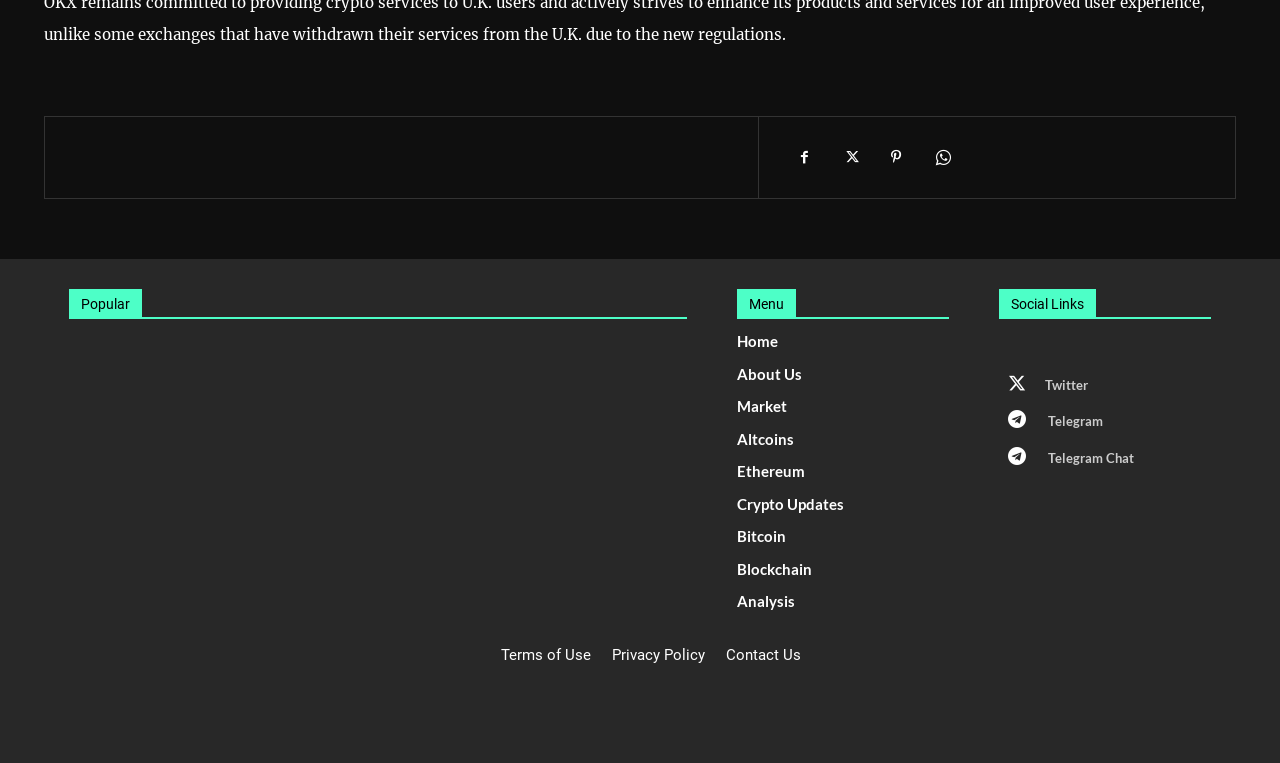Please determine the bounding box coordinates of the element to click on in order to accomplish the following task: "Read Terms of Use". Ensure the coordinates are four float numbers ranging from 0 to 1, i.e., [left, top, right, bottom].

[0.391, 0.847, 0.461, 0.87]